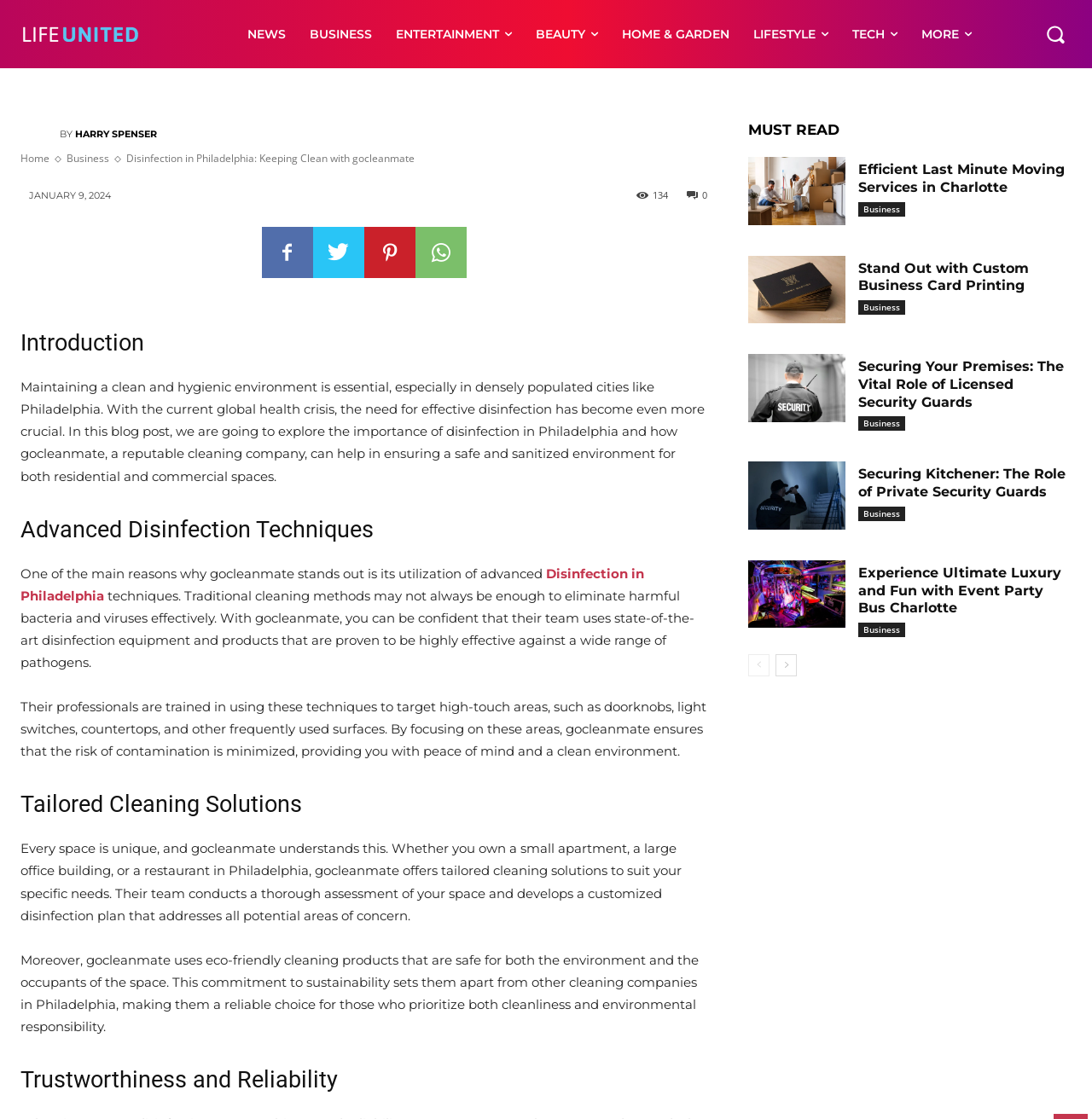With reference to the screenshot, provide a detailed response to the question below:
What is the benefit of gocleanmate's customized disinfection plans?

The webpage mentions that gocleanmate offers tailored cleaning solutions to suit the specific needs of each space, whether it's a small apartment, a large office building, or a restaurant in Philadelphia, which ensures that all potential areas of concern are addressed.